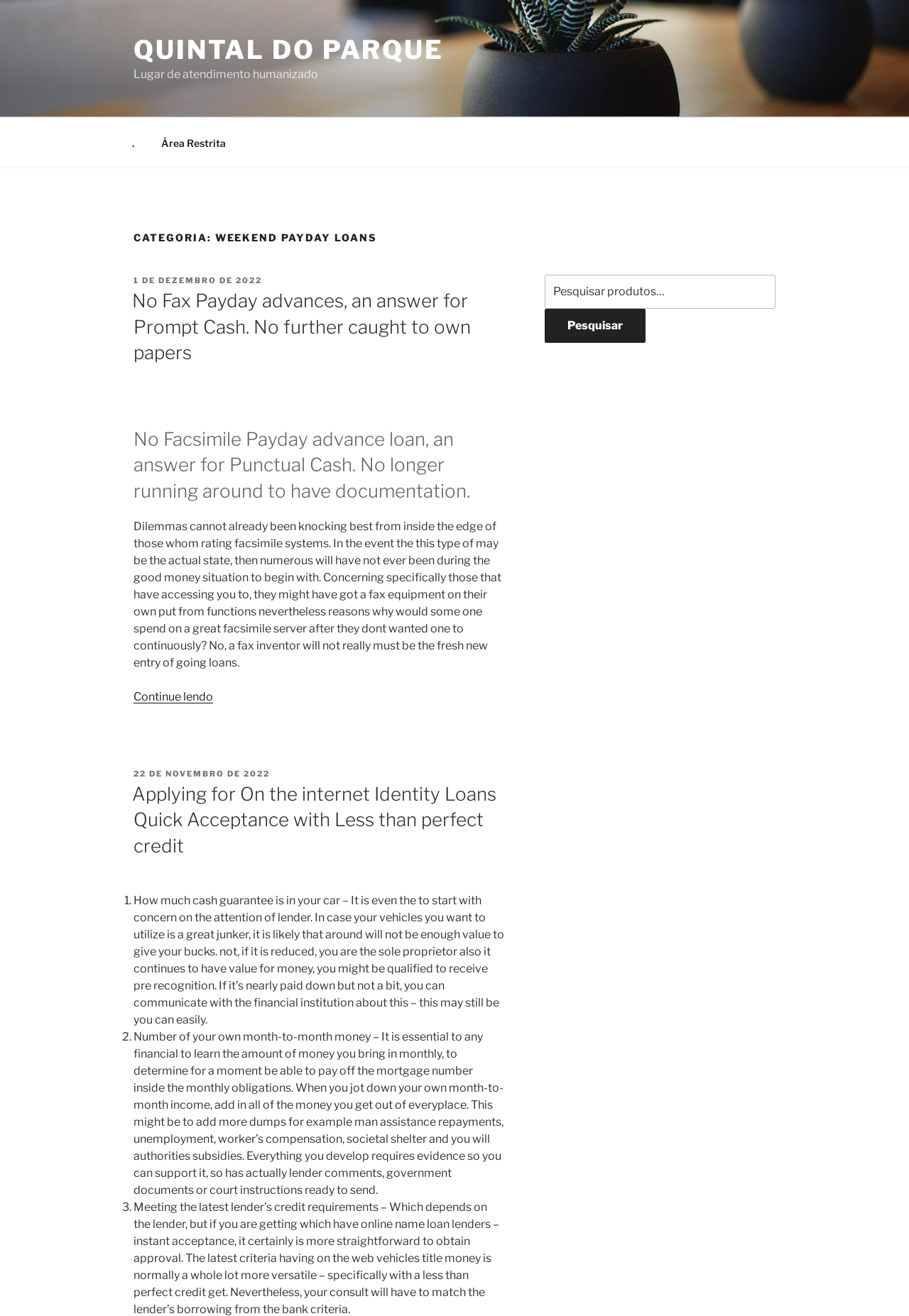What are the three factors considered for online identity loans?
Kindly give a detailed and elaborate answer to the question.

I looked at the list of factors considered for online identity loans, which are listed as three points. The first point is the value of the car, the second point is the monthly income, and the third point is meeting the lender's credit requirements. These factors are important for determining eligibility for online identity loans.